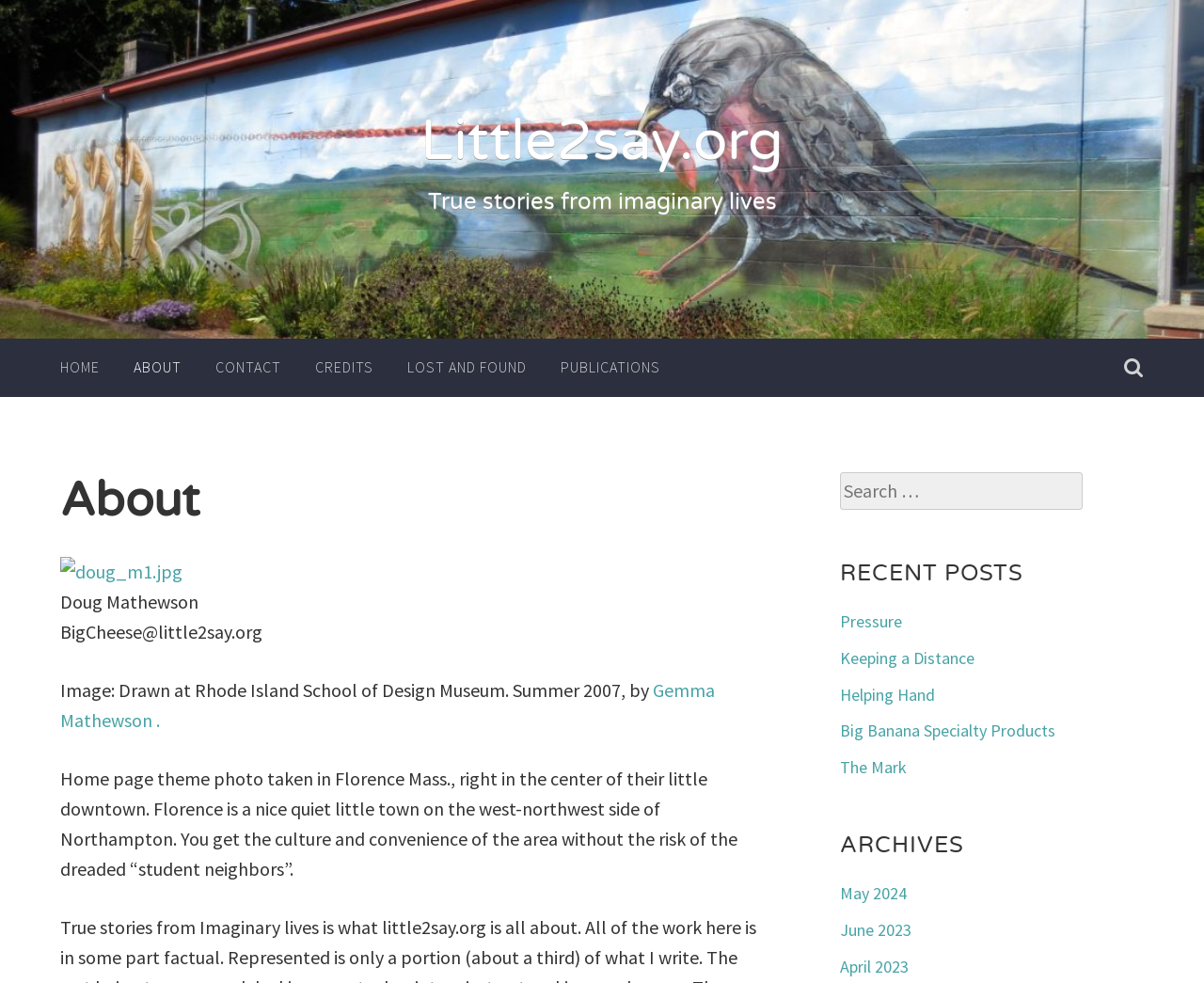Pinpoint the bounding box coordinates of the area that should be clicked to complete the following instruction: "view recent post 'Pressure'". The coordinates must be given as four float numbers between 0 and 1, i.e., [left, top, right, bottom].

[0.698, 0.621, 0.75, 0.643]